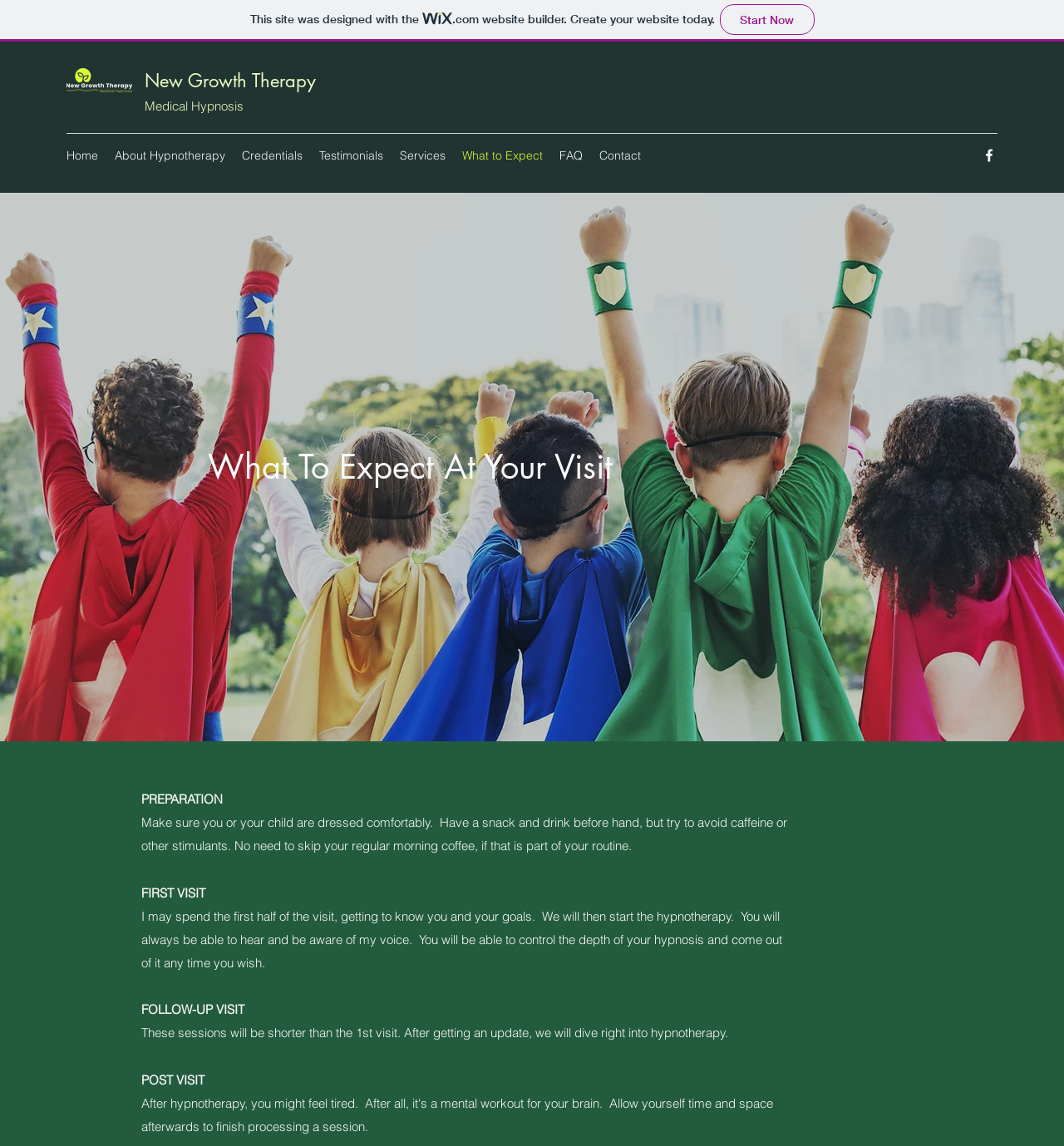Specify the bounding box coordinates of the element's region that should be clicked to achieve the following instruction: "Visit the 'About Hypnotherapy' page". The bounding box coordinates consist of four float numbers between 0 and 1, in the format [left, top, right, bottom].

[0.1, 0.125, 0.22, 0.147]